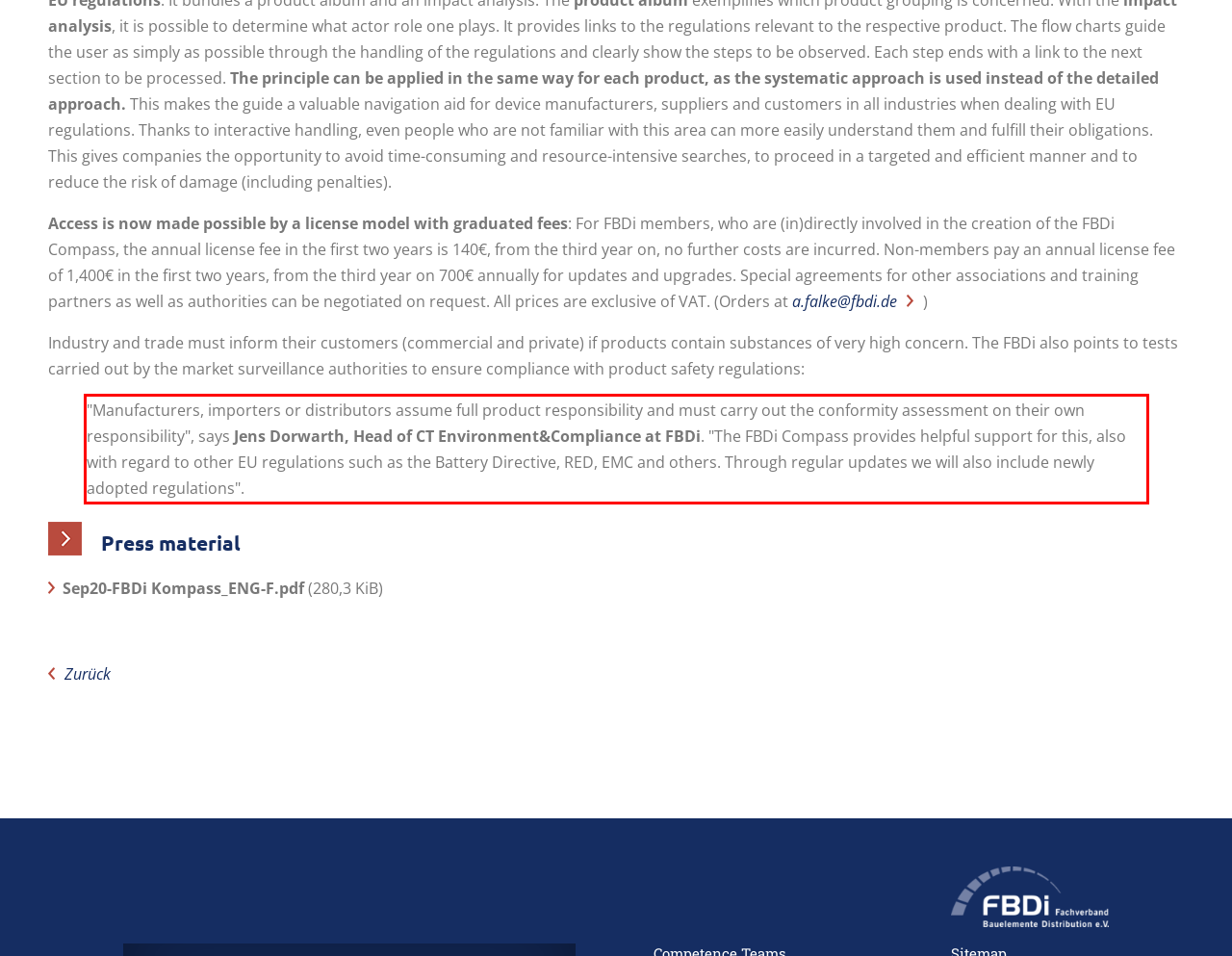You are provided with a screenshot of a webpage that includes a red bounding box. Extract and generate the text content found within the red bounding box.

"Manufacturers, importers or distributors assume full product responsibility and must carry out the conformity assessment on their own responsibility", says Jens Dorwarth, Head of CT Environment&Compliance at FBDi. "The FBDi Compass provides helpful support for this, also with regard to other EU regulations such as the Battery Directive, RED, EMC and others. Through regular updates we will also include newly adopted regulations".